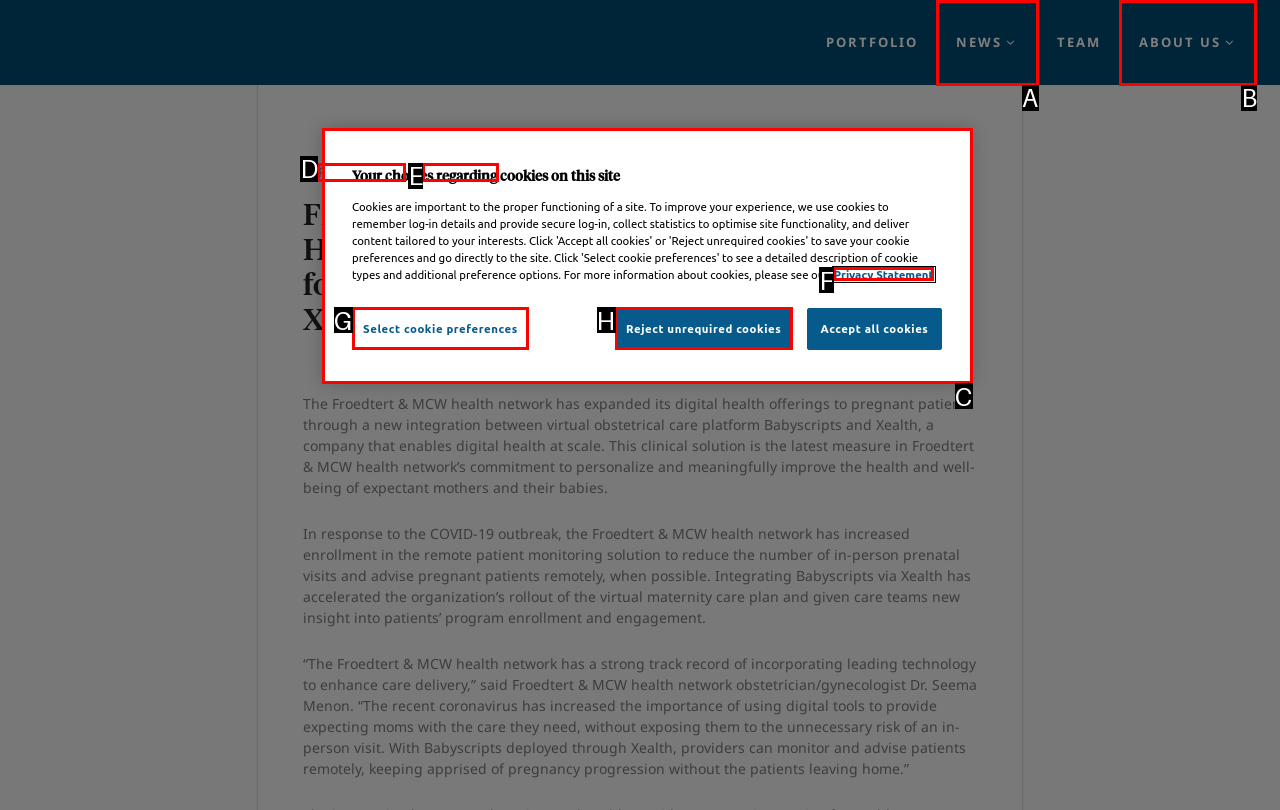Tell me which one HTML element I should click to complete the following task: Read the news Answer with the option's letter from the given choices directly.

A